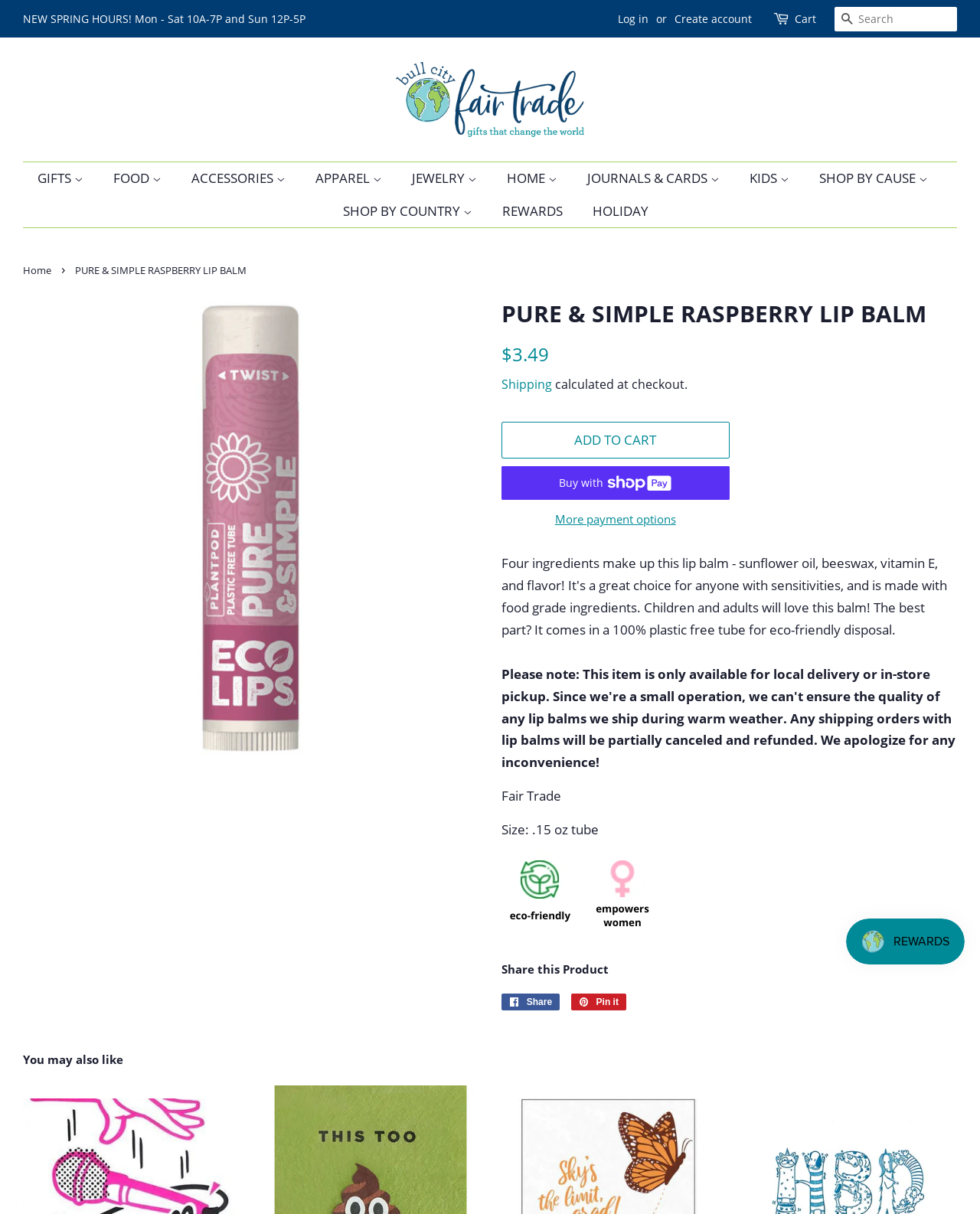Please find the bounding box coordinates of the clickable region needed to complete the following instruction: "View Bull City Fair Trade page". The bounding box coordinates must consist of four float numbers between 0 and 1, i.e., [left, top, right, bottom].

[0.402, 0.05, 0.598, 0.114]